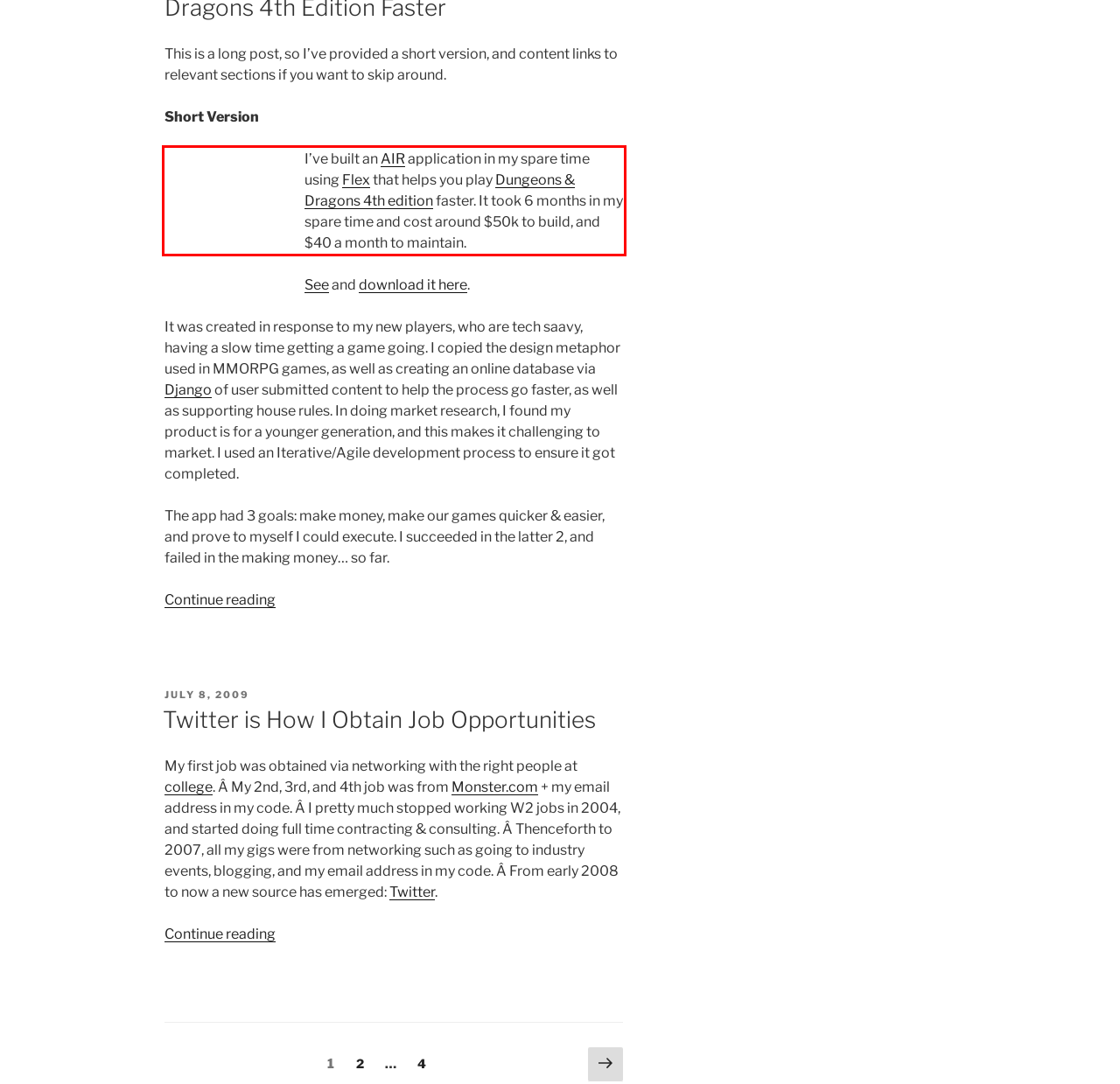Review the screenshot of the webpage and recognize the text inside the red rectangle bounding box. Provide the extracted text content.

I’ve built an AIR application in my spare time using Flex that helps you play Dungeons & Dragons 4th edition faster. It took 6 months in my spare time and cost around $50k to build, and $40 a month to maintain.